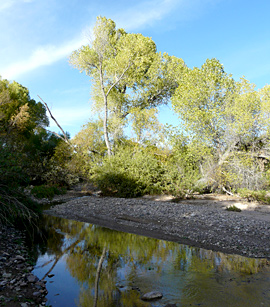Examine the image and give a thorough answer to the following question:
What is the atmosphere of the landscape?

The caption describes the lush vegetation lining the banks of the stream, creating a peaceful atmosphere conducive to wildlife observation, which suggests a serene and calm environment.